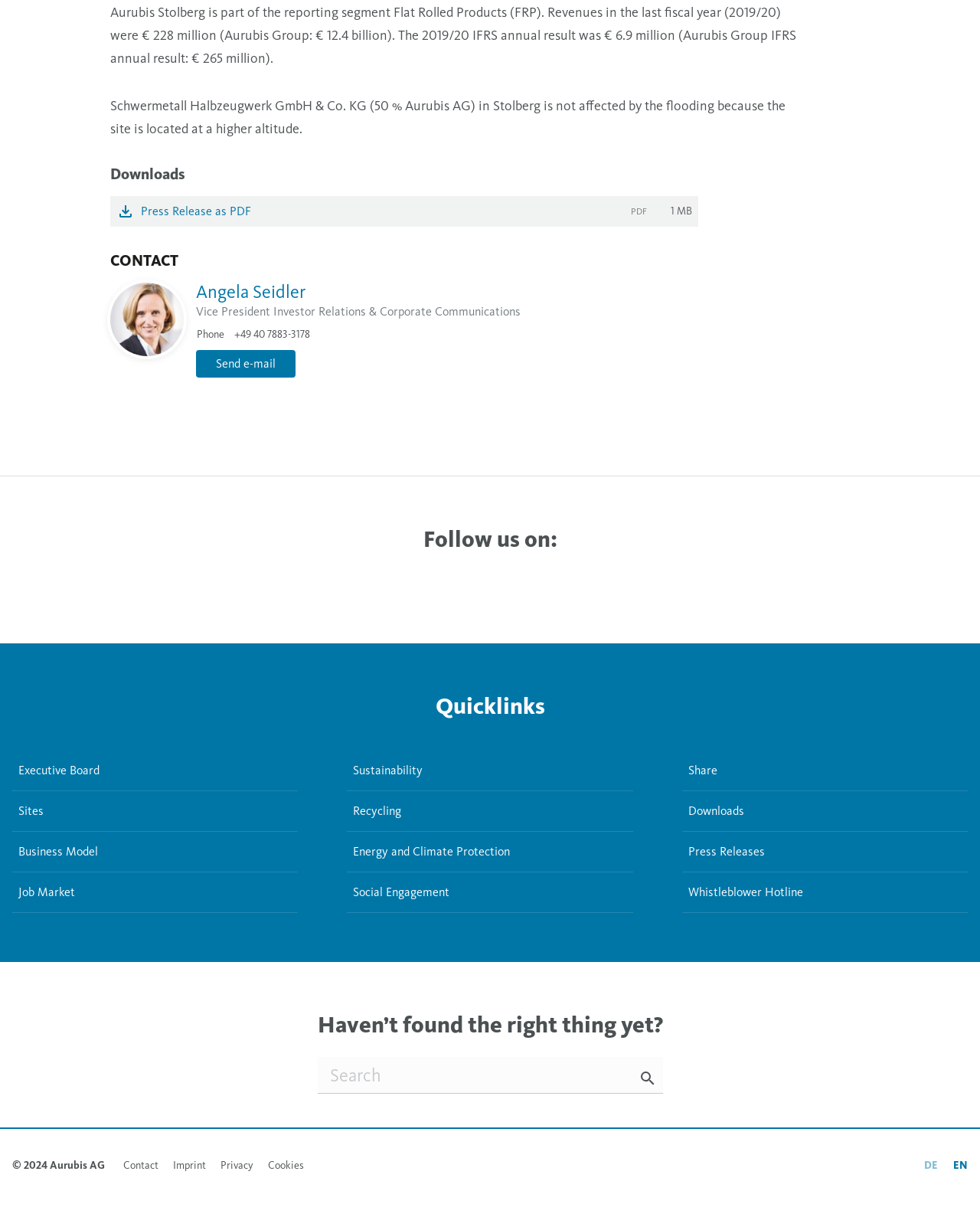Highlight the bounding box coordinates of the region I should click on to meet the following instruction: "Send an email to Angela Seidler".

[0.2, 0.285, 0.302, 0.308]